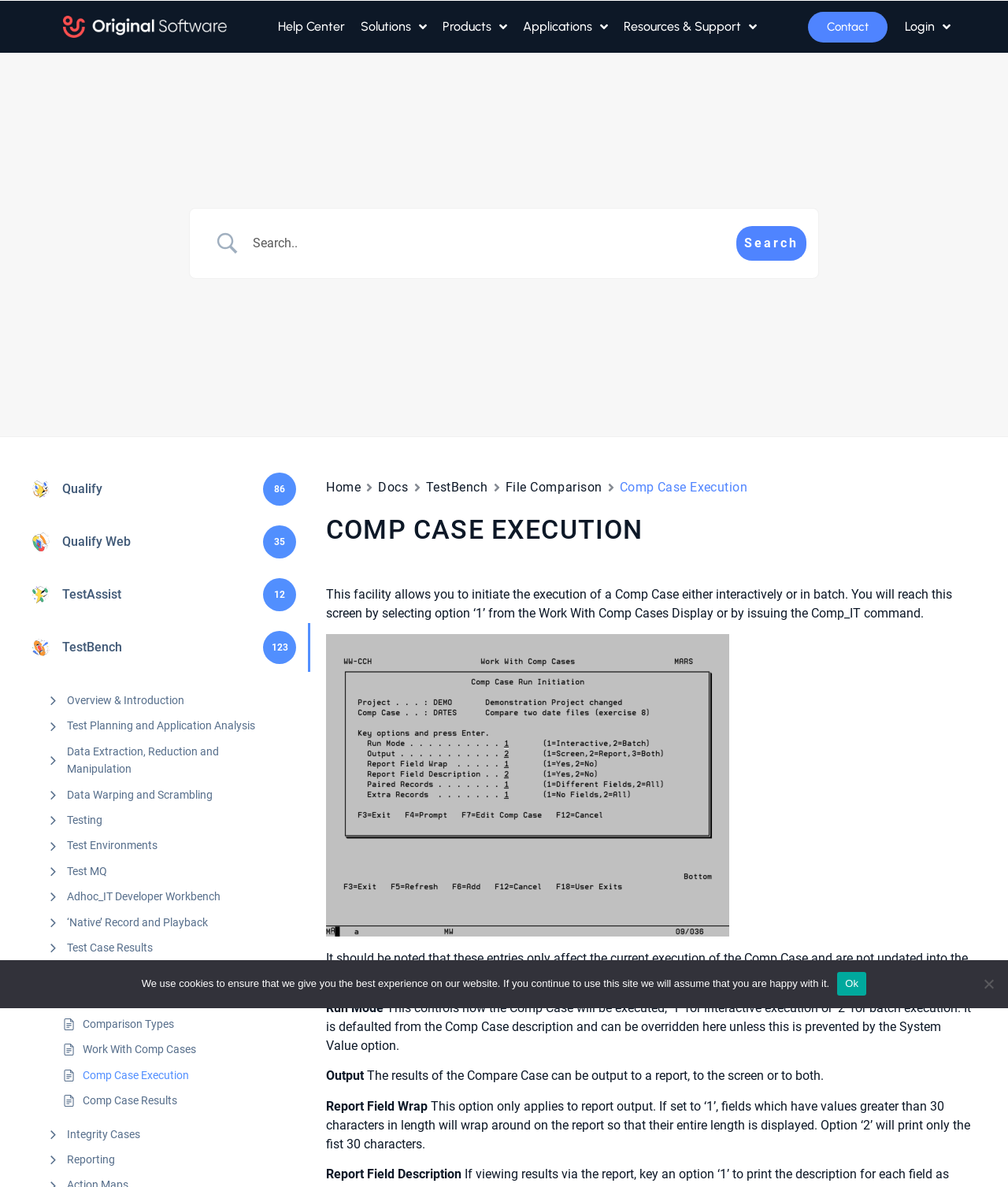Write a detailed summary of the webpage, including text, images, and layout.

This webpage is the Comp Case Execution page from the Original Software Help Center. At the top, there is a navigation menu with links to the Help Center, Solutions, Products, Applications, Resources & Support, and Contact. On the right side of the navigation menu, there is a search bar and a login link.

Below the navigation menu, there are three articles with headings "Qualify", "Qualify Web", and "TestAssist". Each article has a static text with a number, possibly indicating the number of items or results.

The main content of the page is divided into several sections. The first section has a heading "COMP CASE EXECUTION" and a static text that explains the purpose of the facility, which is to initiate the execution of a Comp Case either interactively or in batch.

Below this section, there is a figure, possibly an image or a diagram, that illustrates the Comp Case execution process. The next section has static texts that explain the Run Mode, Output, Report Field Wrap, and Report Field Description options.

On the right side of the page, there are links to various topics, including Overview & Introduction, Test Planning and Application Analysis, Data Extraction, Reduction and Manipulation, and more.

At the bottom of the page, there is a cookie notice dialog that informs users about the use of cookies on the website. The dialog has an "Ok" button and a "No" option.

Overall, this webpage provides detailed information and options for executing a Comp Case, with explanations, diagrams, and links to related topics.